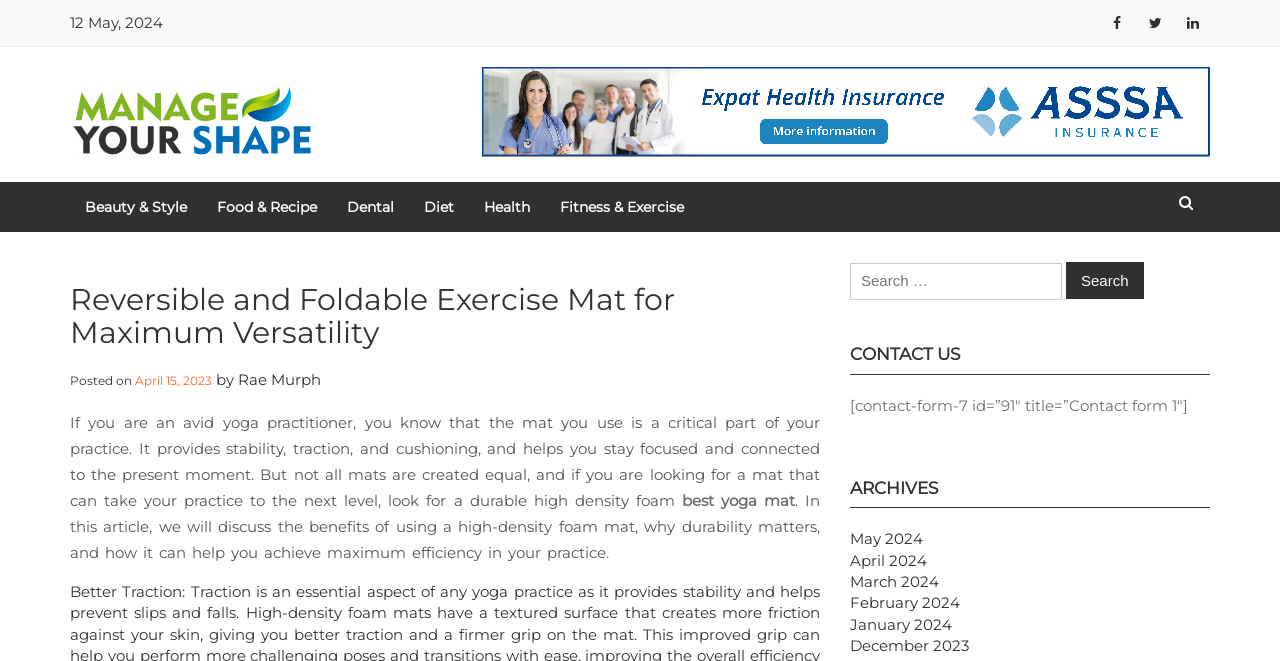Using the format (top-left x, top-left y, bottom-right x, bottom-right y), provide the bounding box coordinates for the described UI element. All values should be floating point numbers between 0 and 1: April 15, 2023

[0.105, 0.564, 0.166, 0.586]